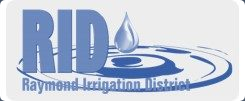Answer the following query concisely with a single word or phrase:
What is the font style of the full name 'Raymond Irrigation District'?

Clean, modern